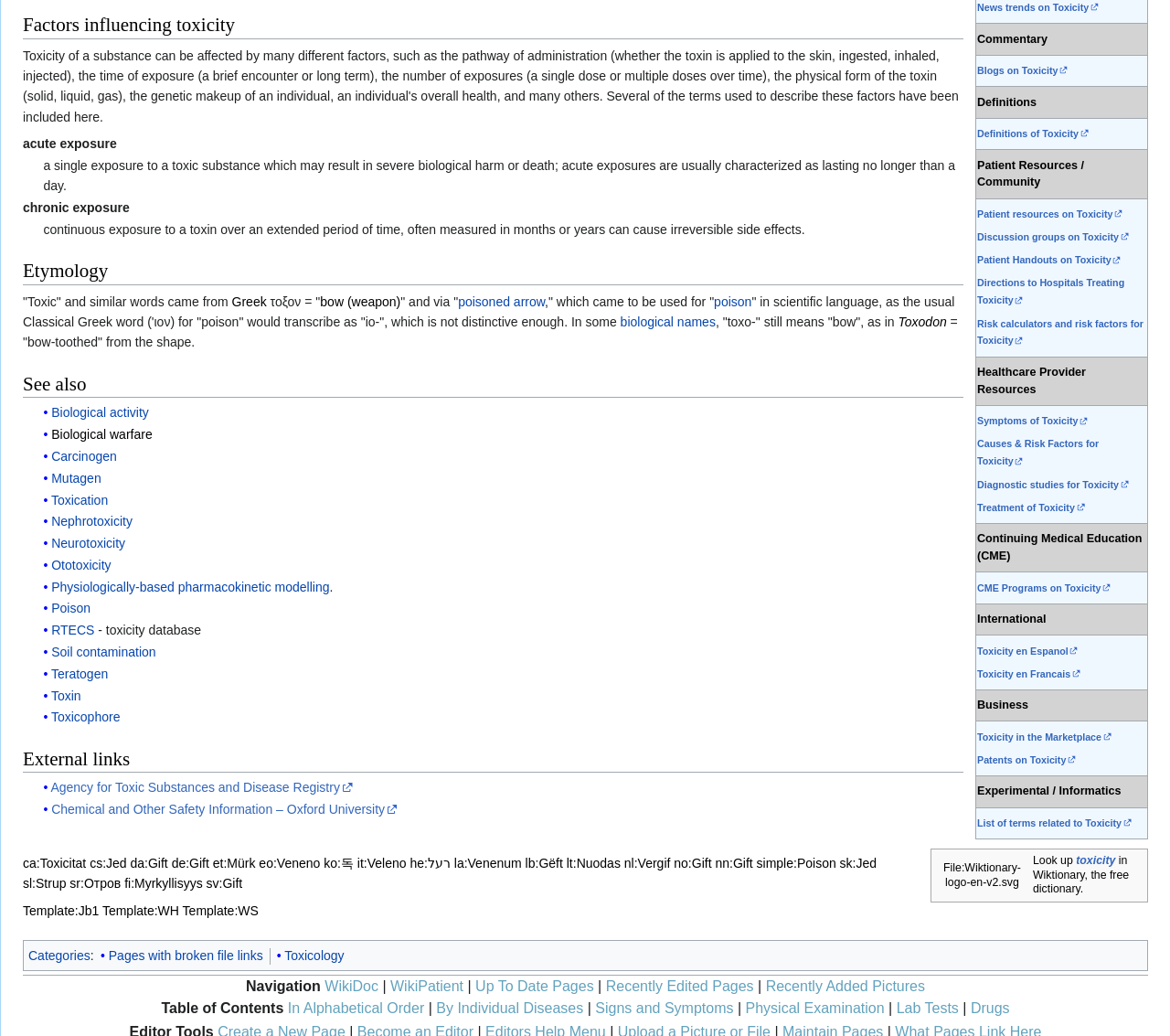What is the topic of the webpage?
Please respond to the question with a detailed and thorough explanation.

The webpage is about toxicity, which is evident from the various links and descriptions on the page, including 'News trends on Toxicity', 'Definitions of Toxicity', 'Symptoms of Toxicity', and more.